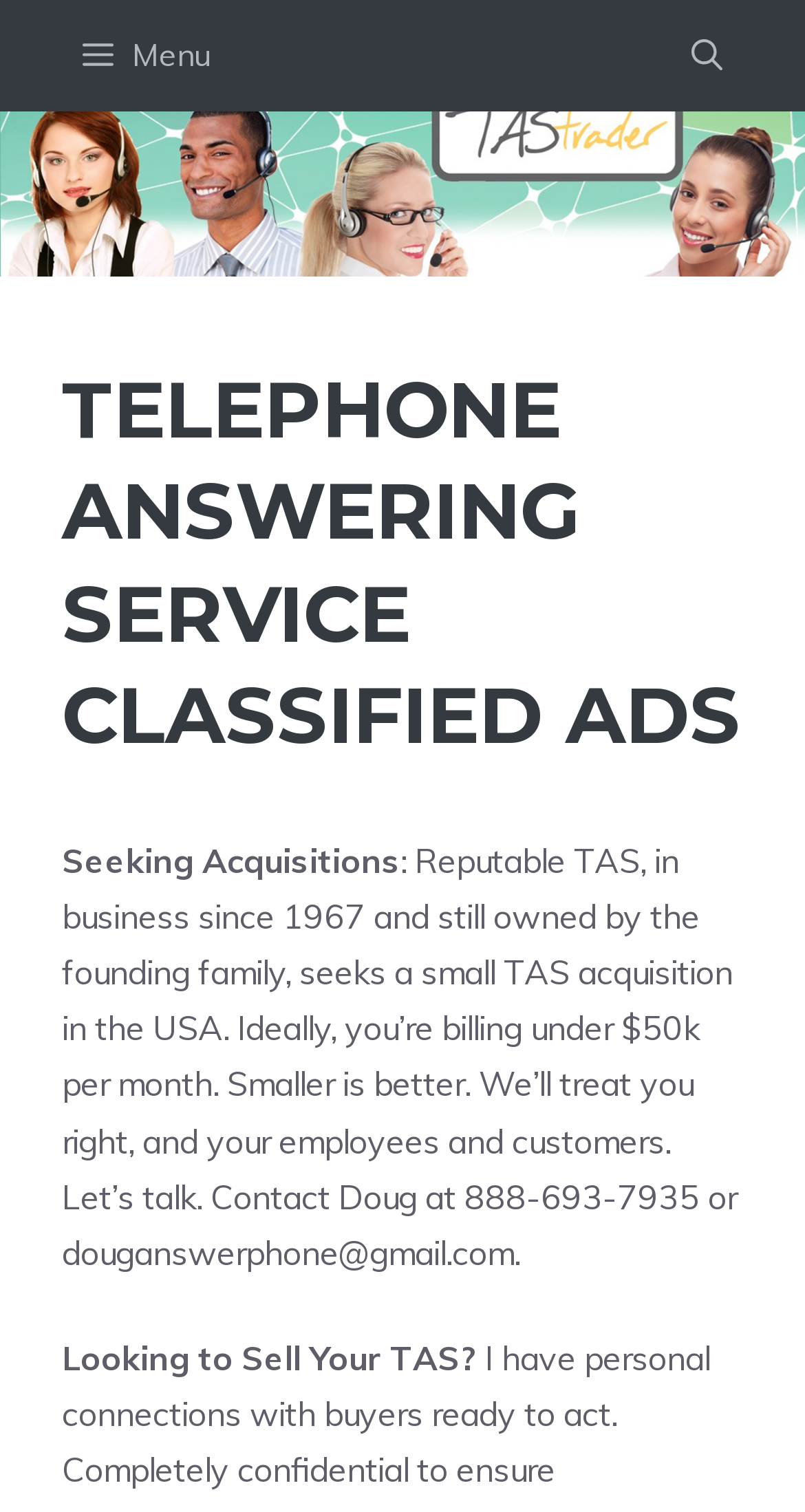What is the purpose of the 'Open search' button?
Please provide a comprehensive answer based on the contents of the image.

The 'Open search' button is likely used to open a search function on the webpage, allowing users to search for specific classified ads or services related to telephone answering services.